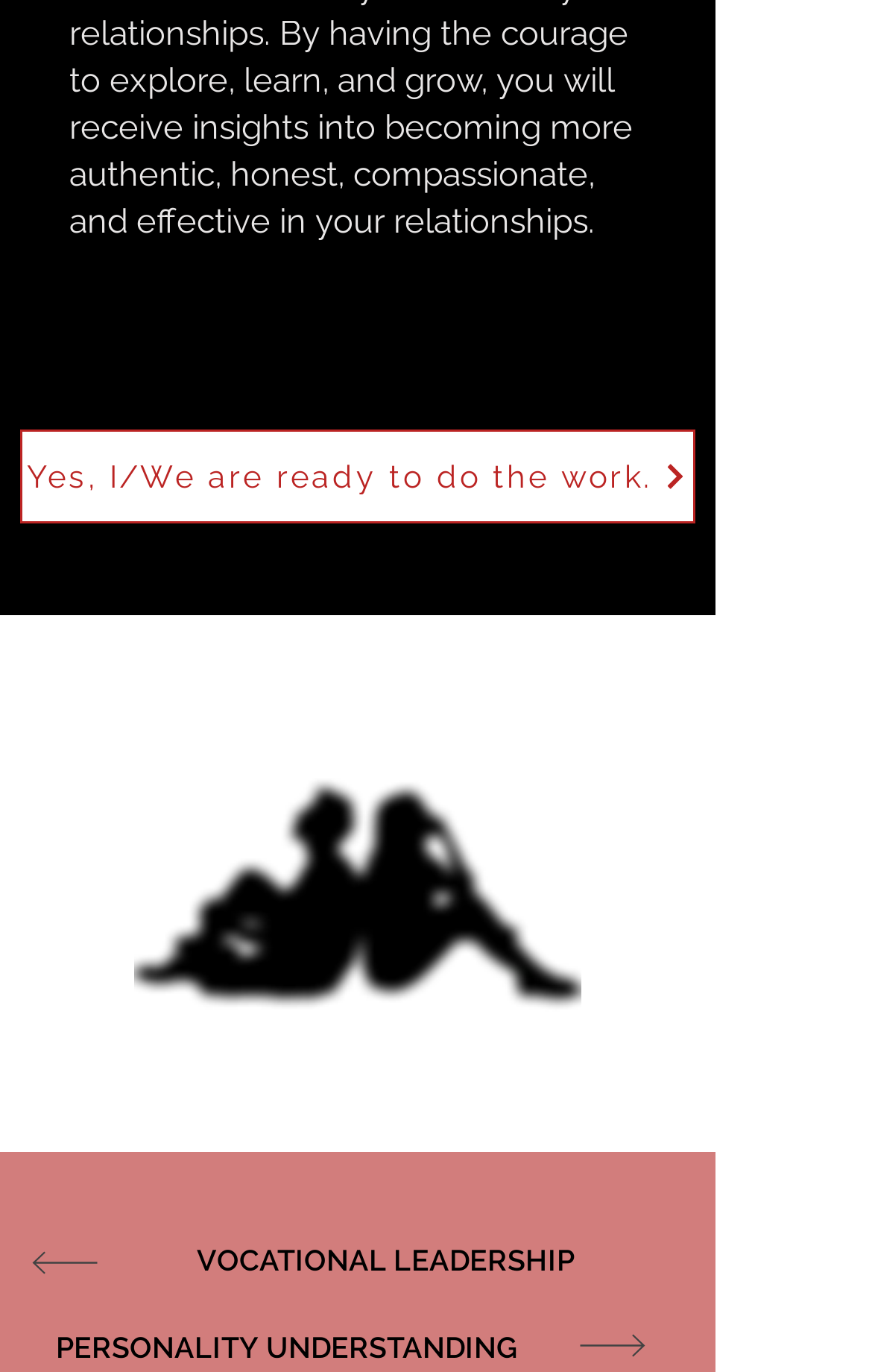Given the description of the UI element: "VOCATIONAL LEADERSHIP", predict the bounding box coordinates in the form of [left, top, right, bottom], with each value being a float between 0 and 1.

[0.226, 0.903, 0.659, 0.931]